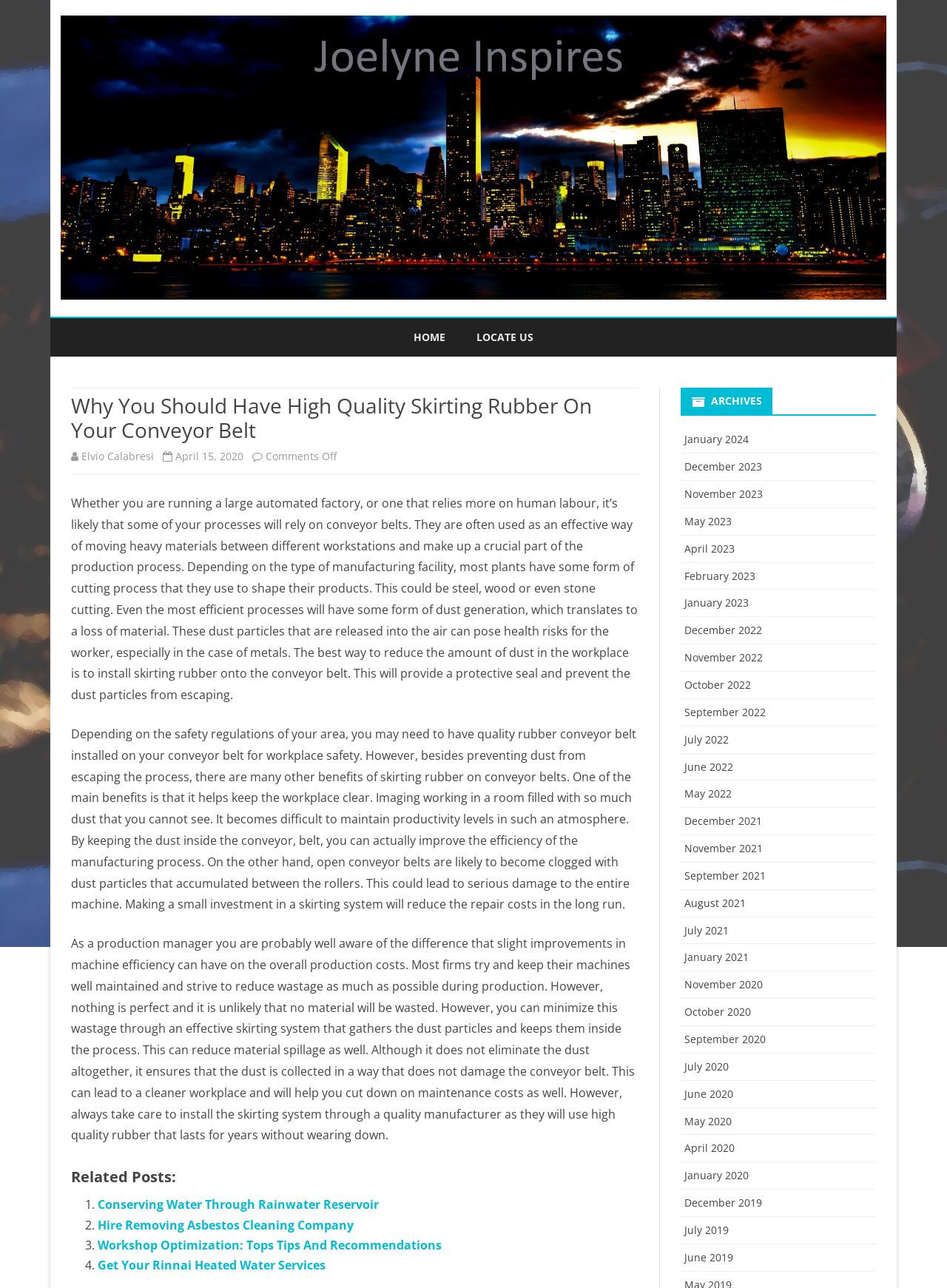Respond to the question below with a single word or phrase:
How many related posts are listed at the bottom of the webpage?

4